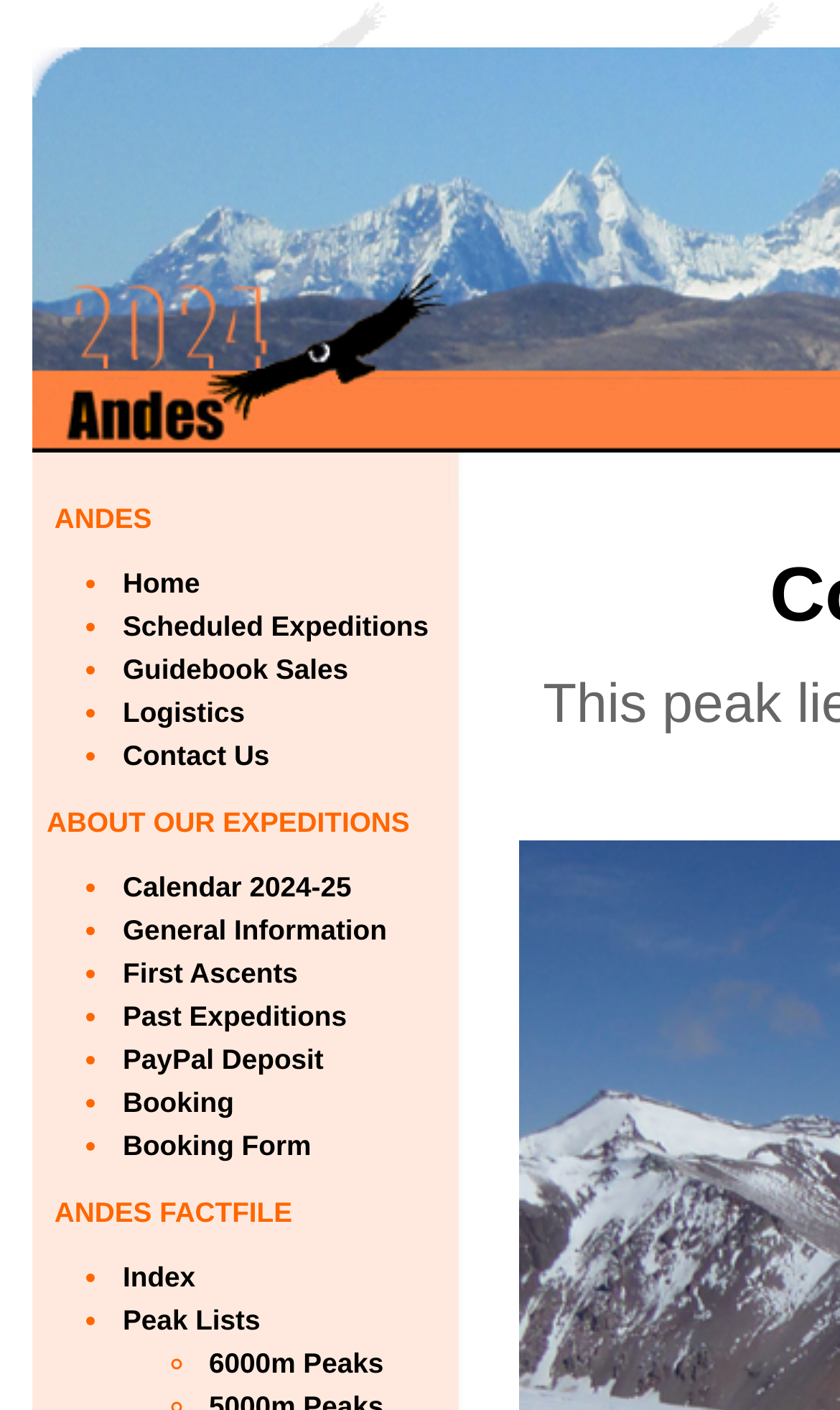Provide the bounding box coordinates in the format (top-left x, top-left y, bottom-right x, bottom-right y). All values are floating point numbers between 0 and 1. Determine the bounding box coordinate of the UI element described as: Logistics

[0.141, 0.494, 0.291, 0.517]